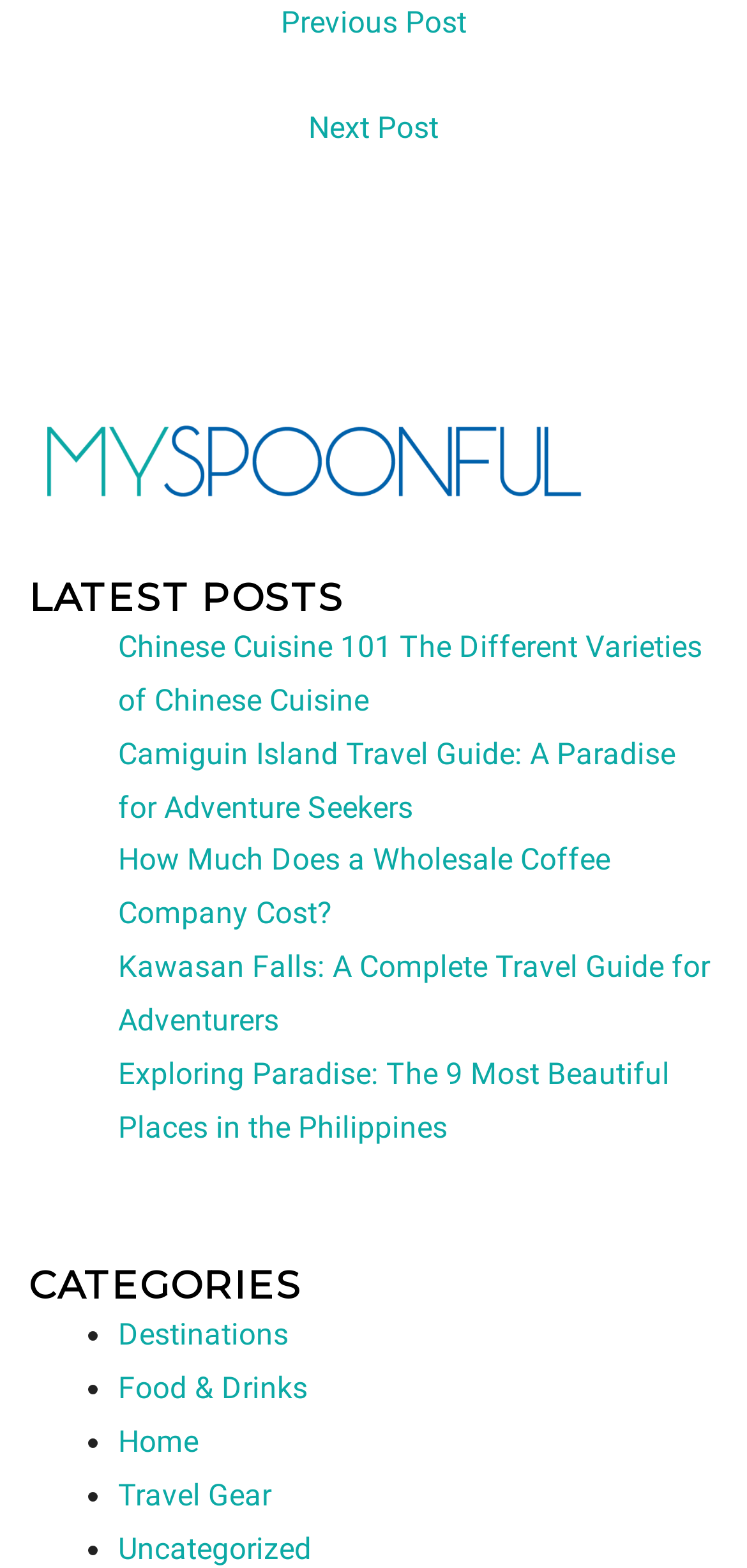Given the description: "Next Post →", determine the bounding box coordinates of the UI element. The coordinates should be formatted as four float numbers between 0 and 1, [left, top, right, bottom].

[0.074, 0.063, 0.926, 0.107]